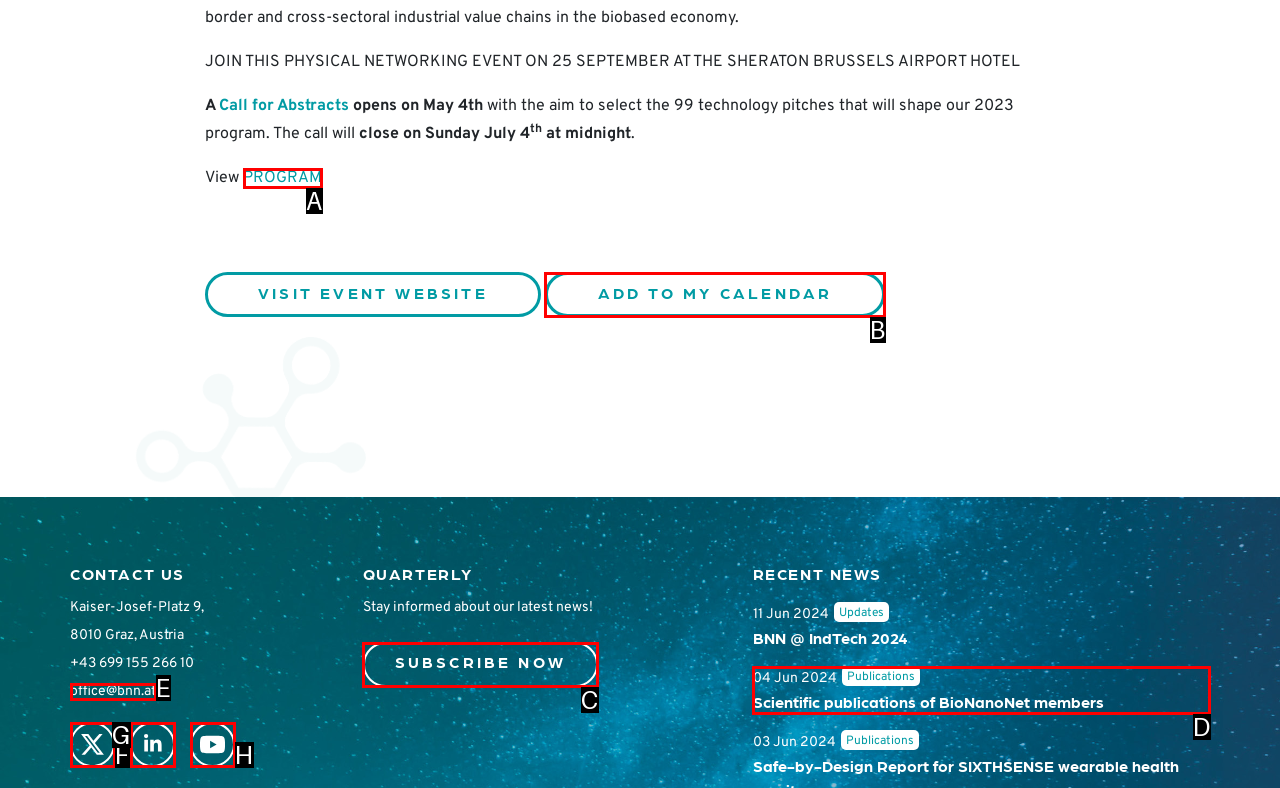From the options shown, which one fits the description: title="Visit us on Youtube"? Respond with the appropriate letter.

H